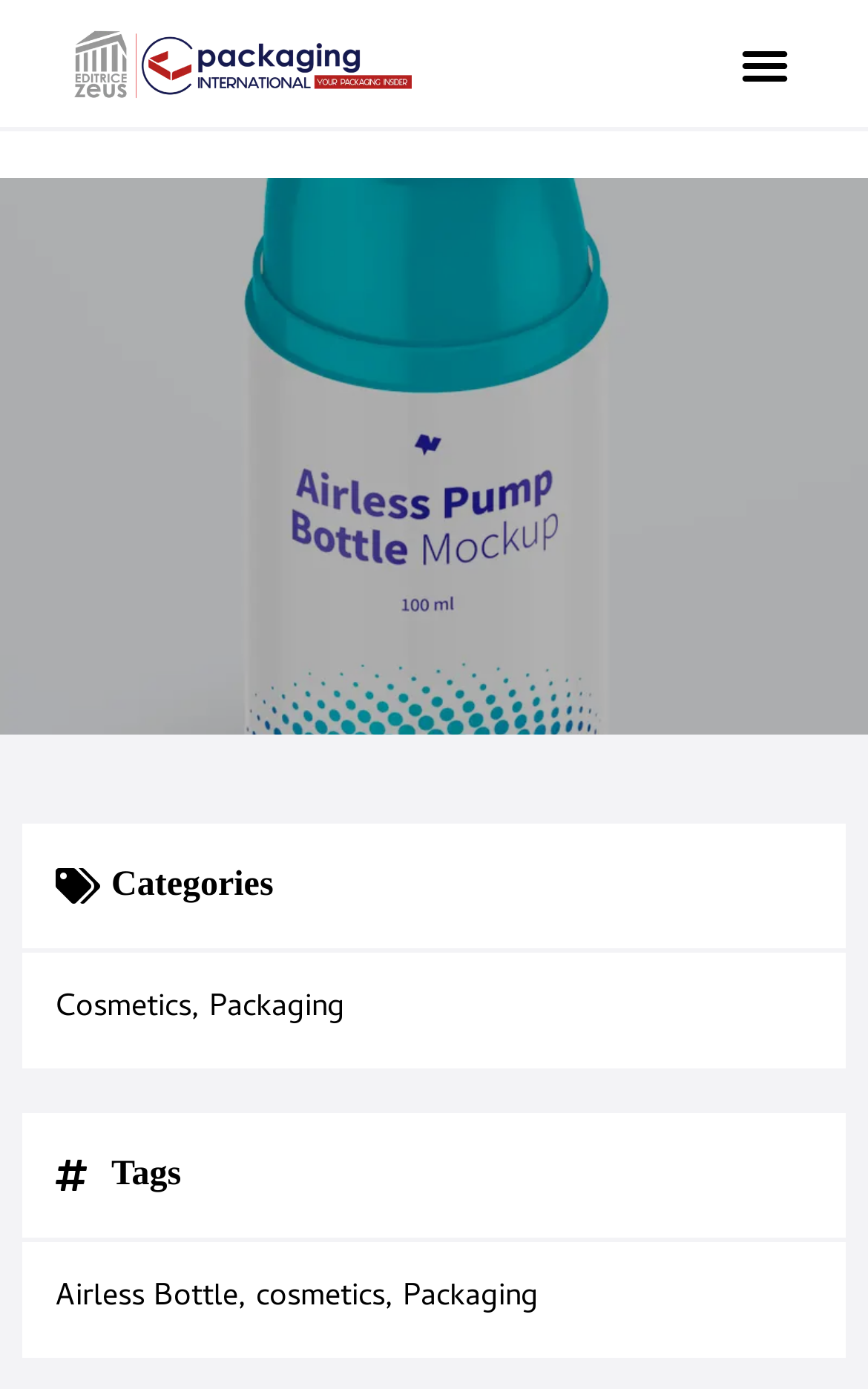Please provide a short answer using a single word or phrase for the question:
What is the purpose of the button at the top right corner?

Menu Toggle